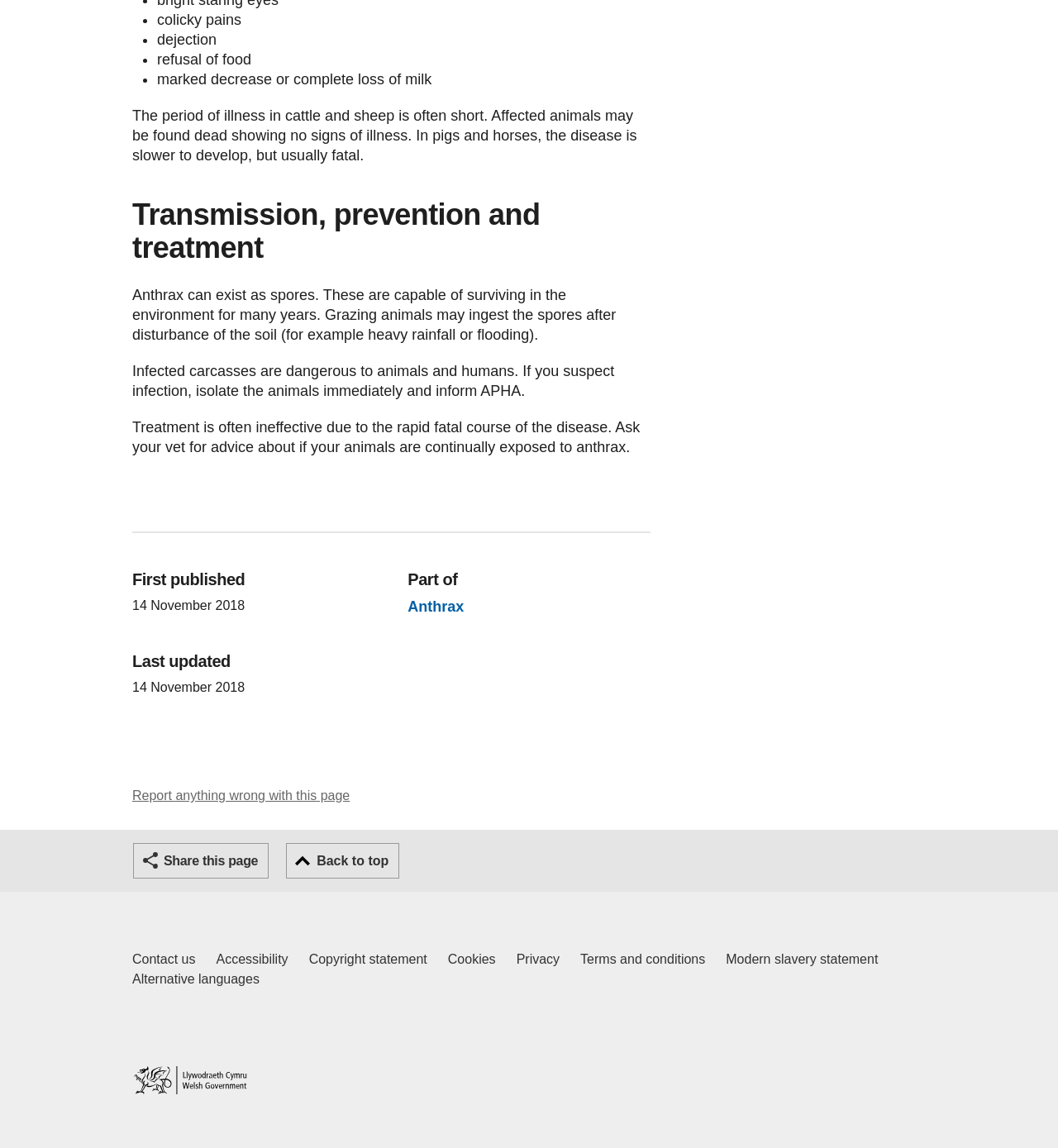Based on the description "Keto Broccoli Nacho Chips", find the bounding box of the specified UI element.

None